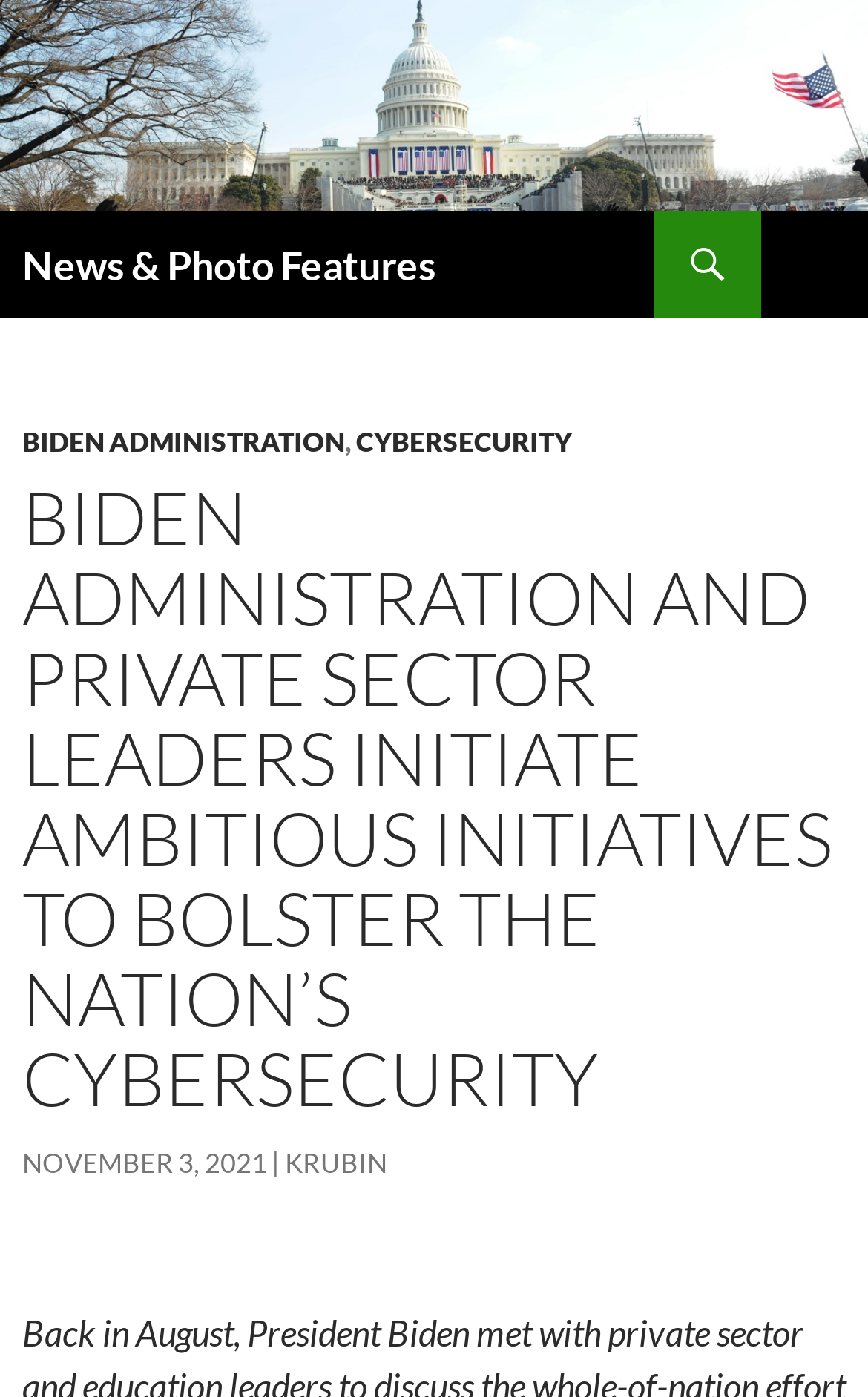Please provide a one-word or phrase answer to the question: 
What is the author of the news article?

KRUBIN